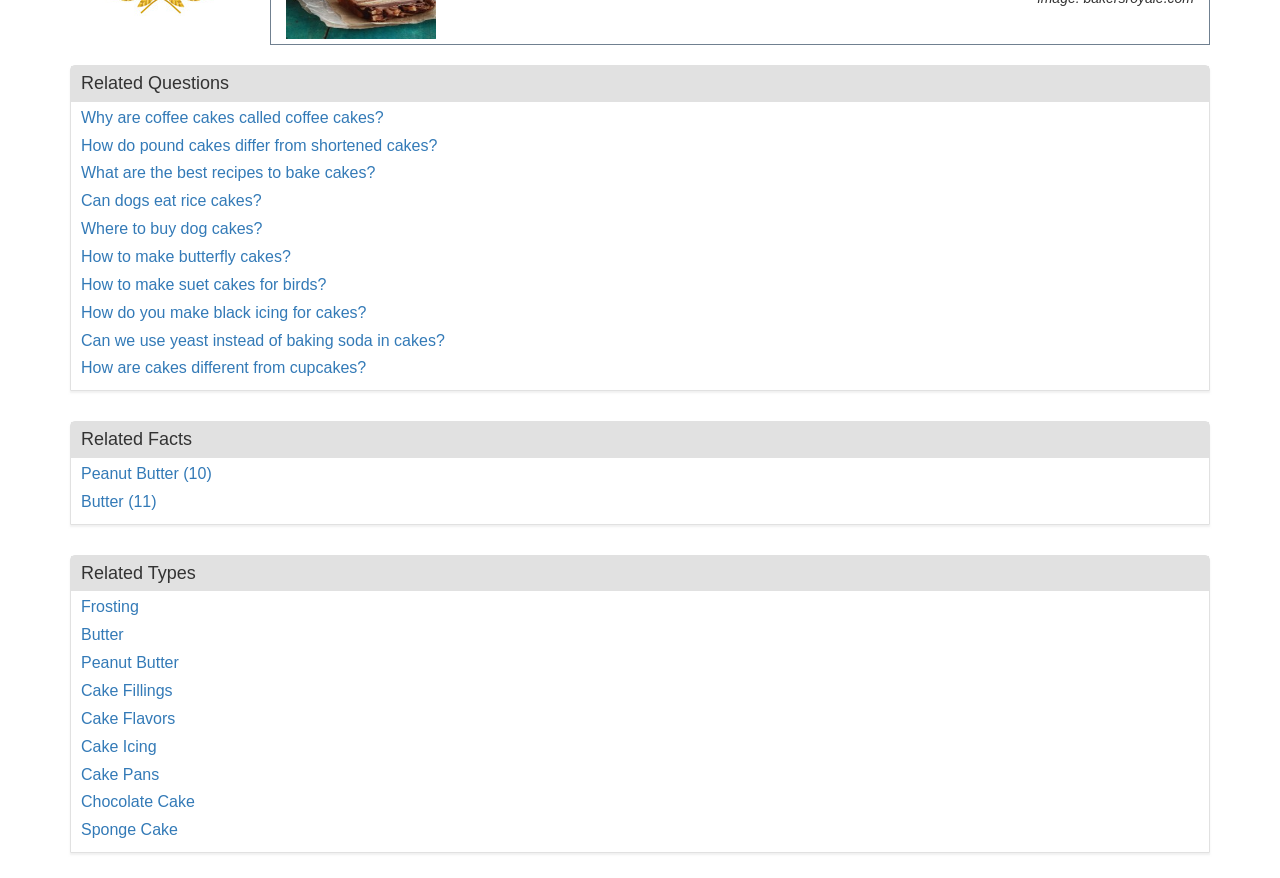Mark the bounding box of the element that matches the following description: "Butter (11)".

[0.063, 0.561, 0.122, 0.581]